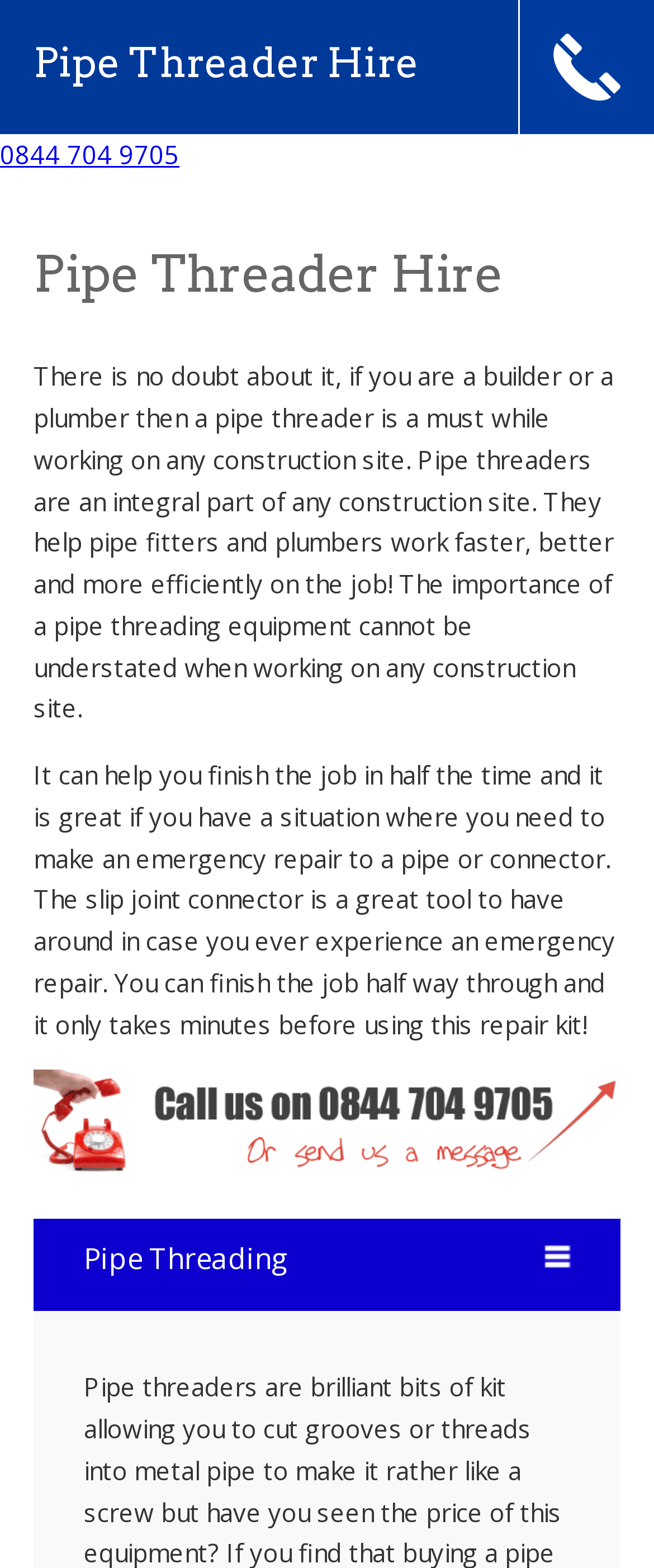Bounding box coordinates should be provided in the format (top-left x, top-left y, bottom-right x, bottom-right y) with all values between 0 and 1. Identify the bounding box for this UI element: www.convention.hu

None